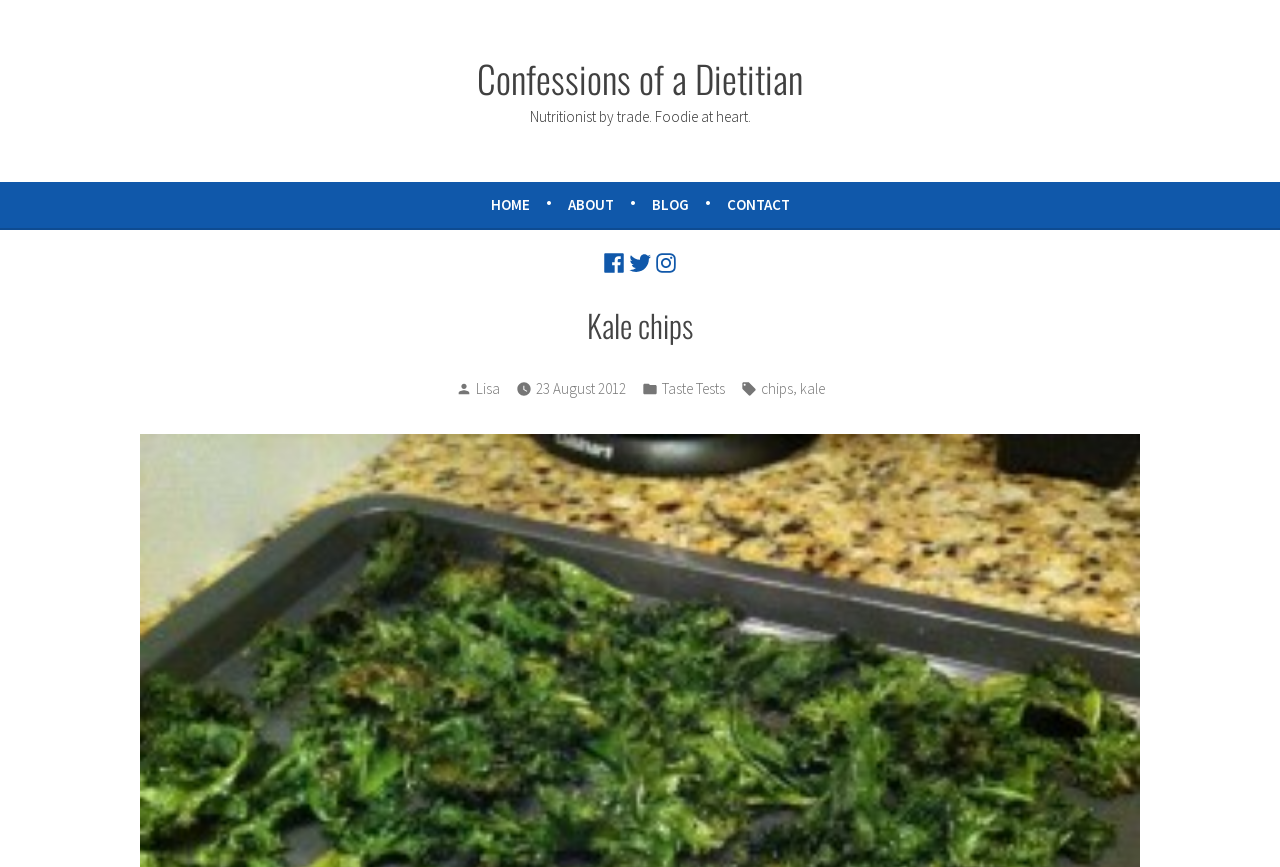Please specify the bounding box coordinates of the clickable section necessary to execute the following command: "view Lisa's profile".

[0.371, 0.437, 0.39, 0.459]